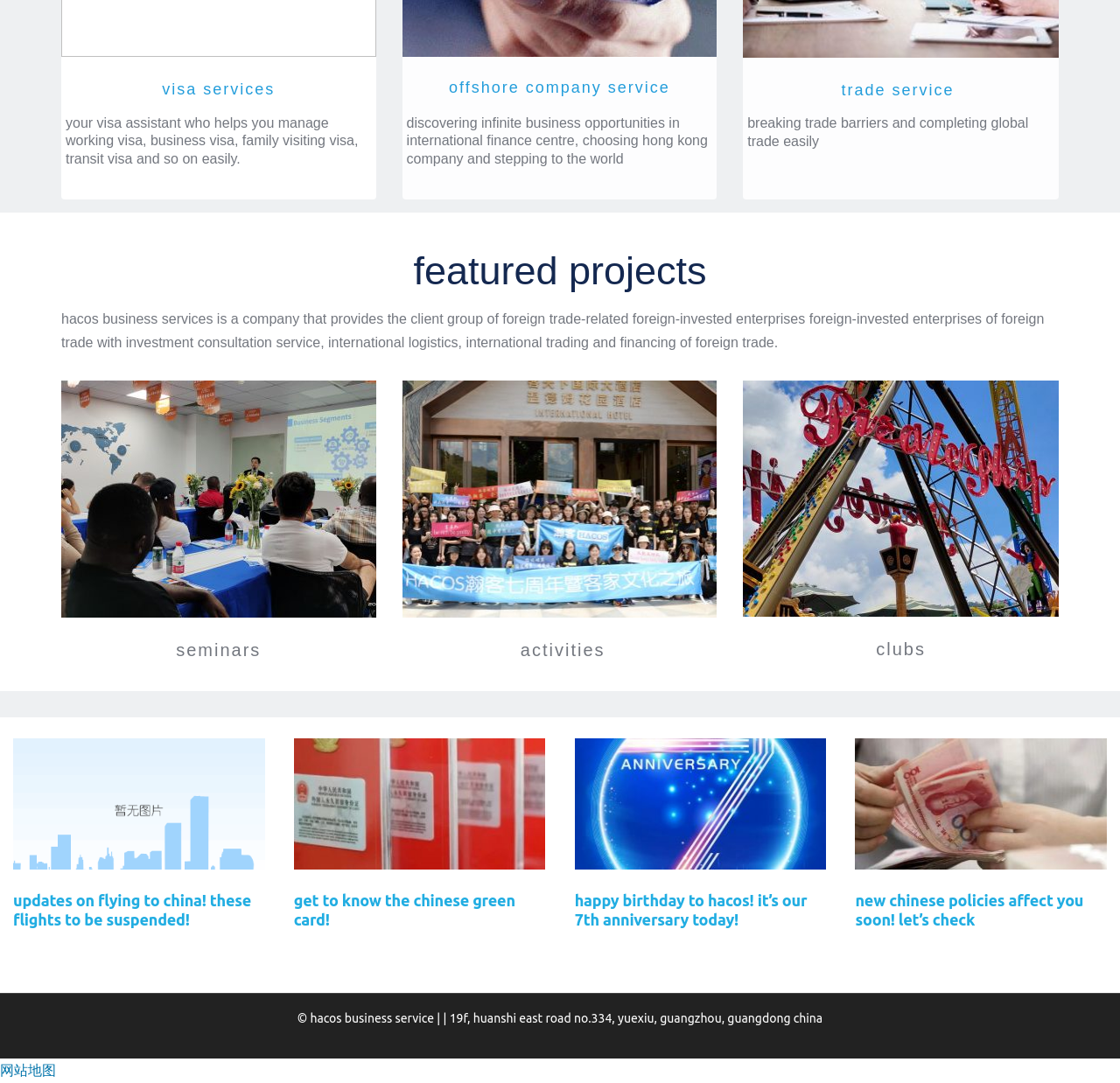What is the topic of the first news update?
Look at the image and respond with a one-word or short-phrase answer.

Flights to China being suspended